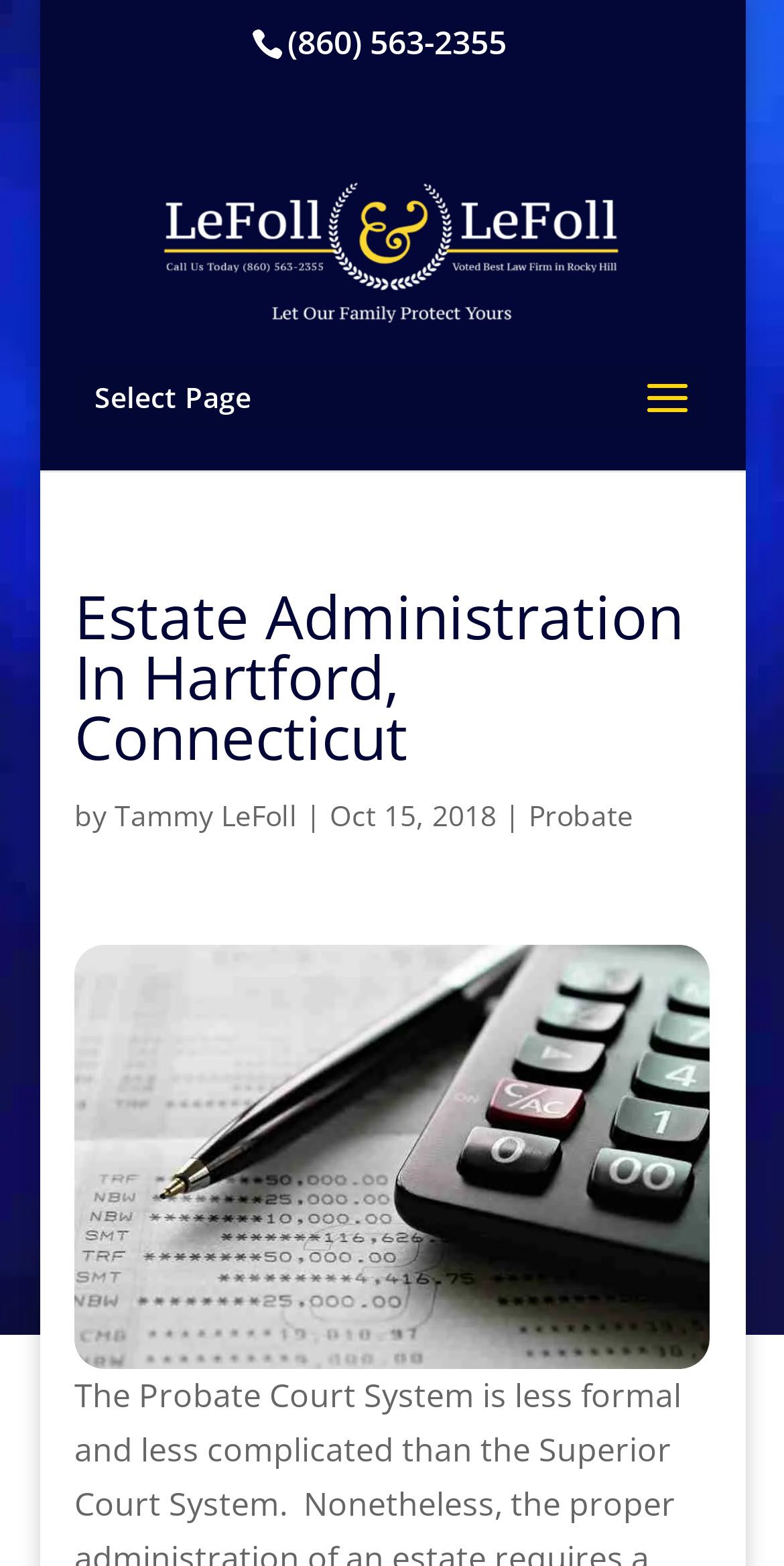Who wrote the article?
Please give a well-detailed answer to the question.

I found the author of the article by looking at the link element with the text 'Tammy LeFoll' which is located in the menu section of the webpage, and it is mentioned as the author of the article.